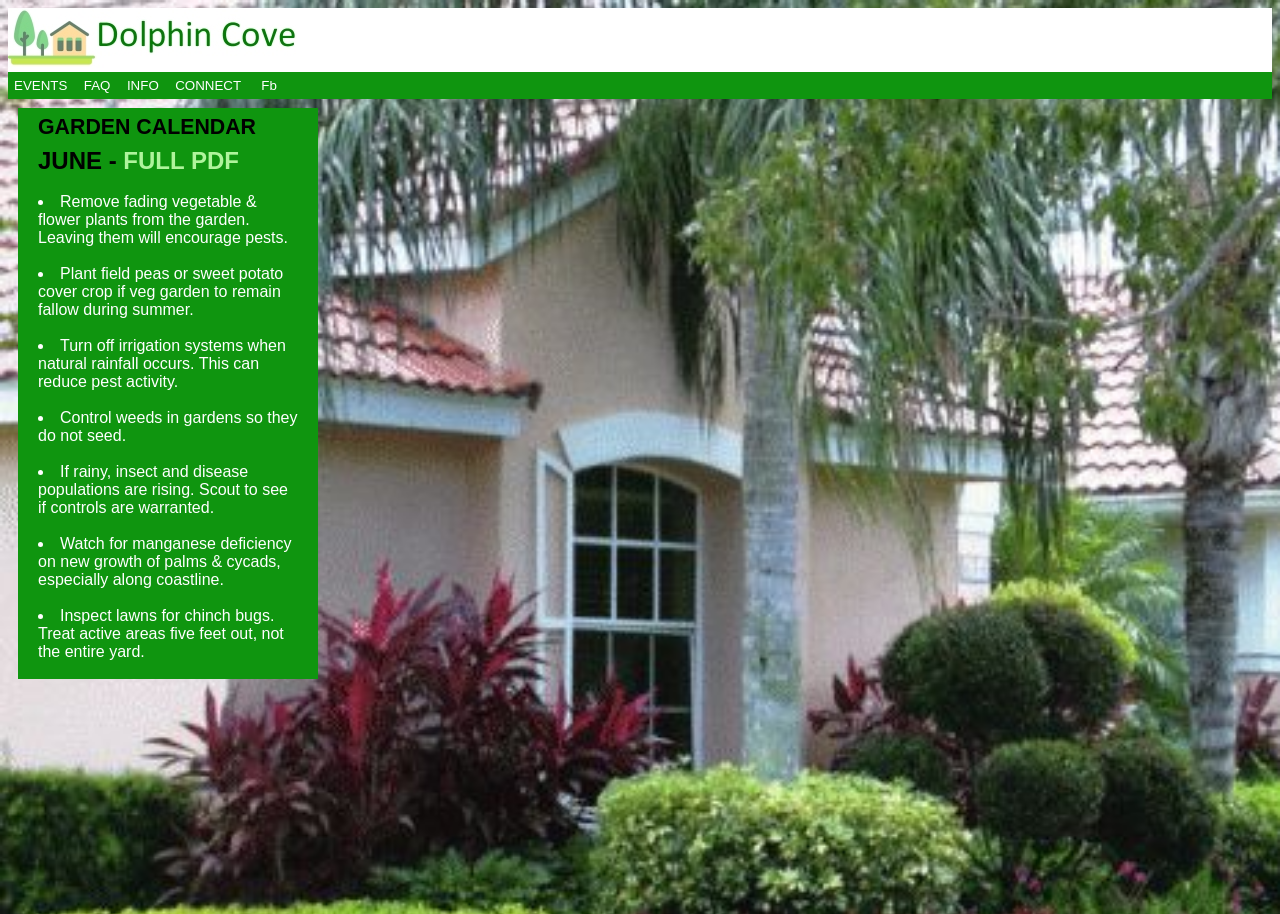Give a detailed account of the webpage's layout and content.

The webpage is about a lawn and garden annual calendar, specifically focusing on the month of June. At the top, there are five links: '', 'EVENTS', 'FAQ', 'INFO', and 'CONNECT', followed by a Facebook icon link. Below these links, there is a heading 'GARDEN CALENDAR' that spans across the top of the page.

Under the heading, there is a section dedicated to June, indicated by the text 'JUNE -'. Next to this text, there is a link to download the 'FULL PDF' of the calendar. Below this section, there is a list of gardening tasks and tips for June, each preceded by a bullet point. The tasks include removing fading vegetable and flower plants, planting field peas or sweet potato cover crop, turning off irrigation systems during natural rainfall, controlling weeds, scouting for insect and disease populations, watching for manganese deficiency on palms and cycads, and inspecting lawns for chinch bugs.

The list of tasks takes up most of the page, with each item stacked vertically below the previous one. The text is concise and informative, providing specific advice for gardening in June.